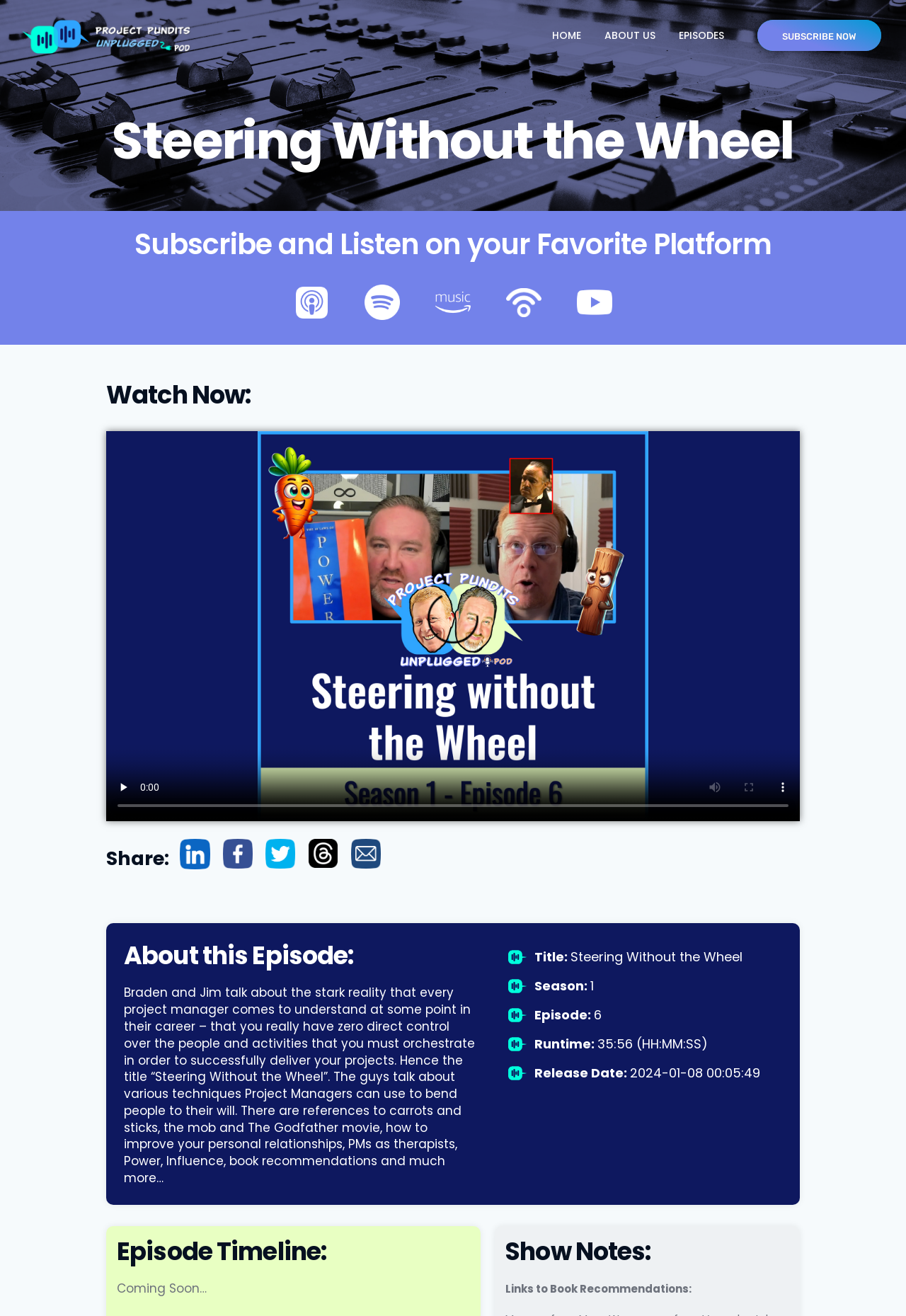Locate the bounding box coordinates of the element that should be clicked to fulfill the instruction: "Subscribe now".

[0.836, 0.015, 0.973, 0.039]